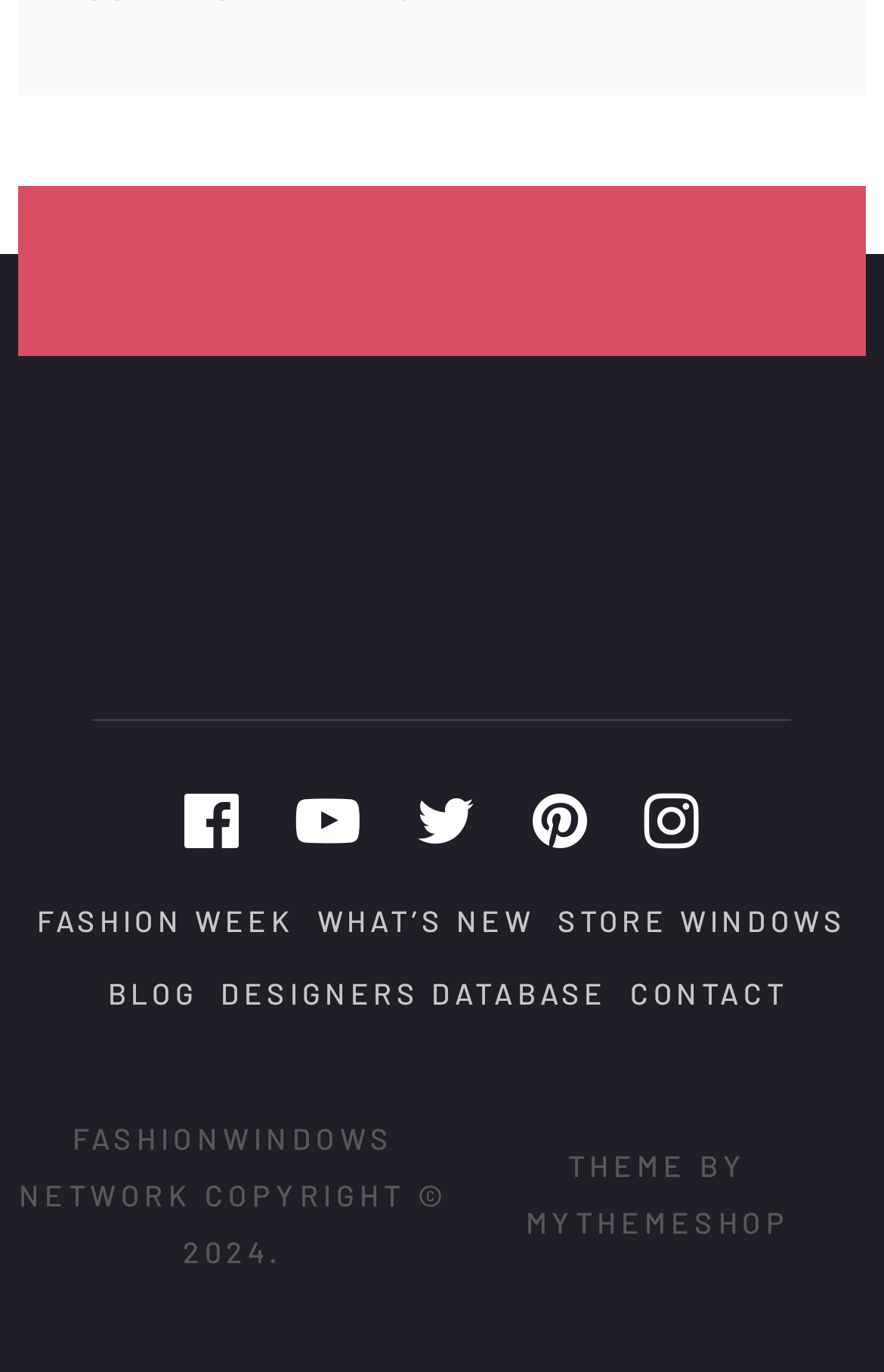Determine the bounding box coordinates of the UI element that matches the following description: "FashionWindows Network". The coordinates should be four float numbers between 0 and 1 in the format [left, top, right, bottom].

[0.021, 0.816, 0.446, 0.884]